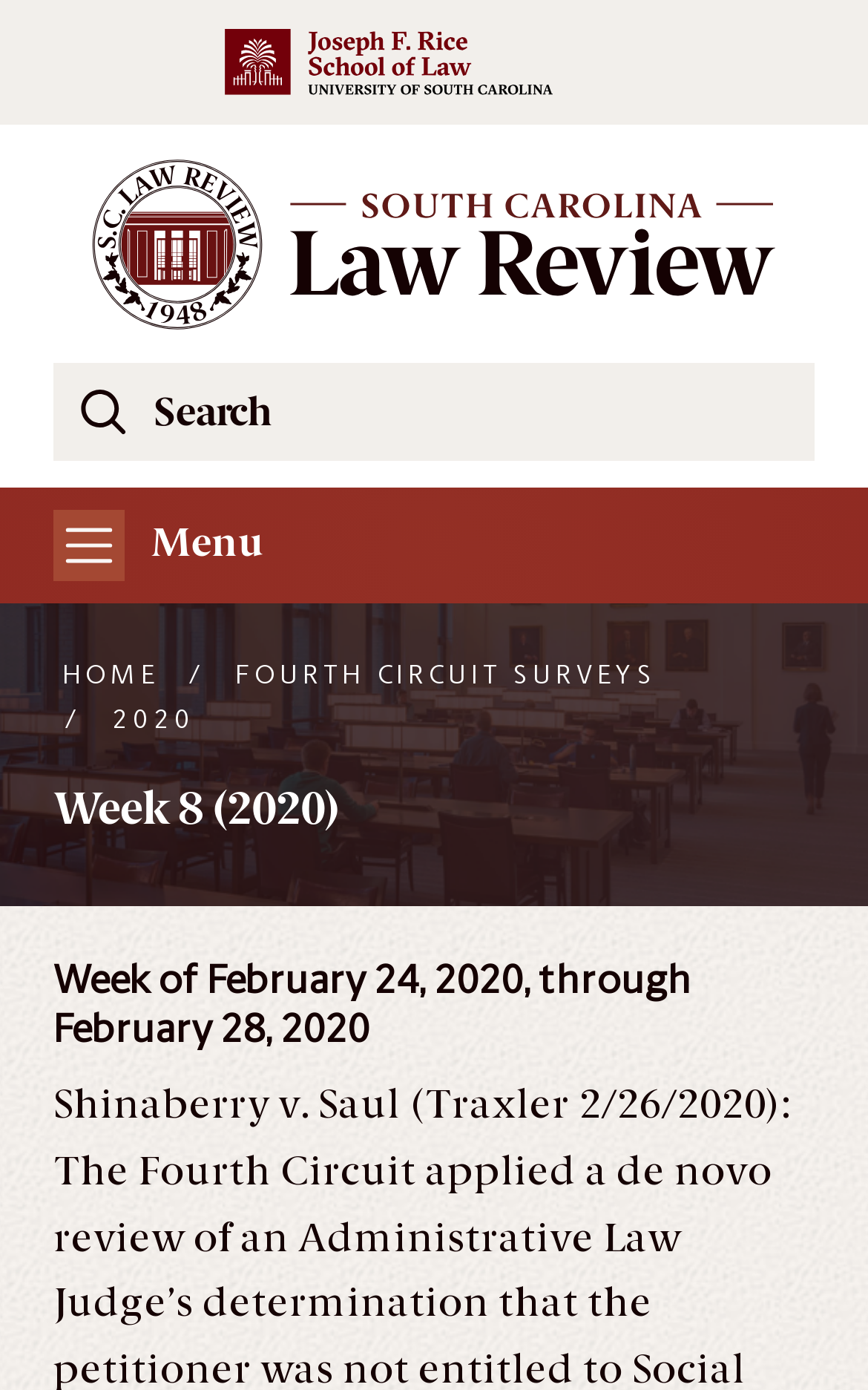Based on the element description "Home", predict the bounding box coordinates of the UI element.

[0.062, 0.472, 0.194, 0.504]